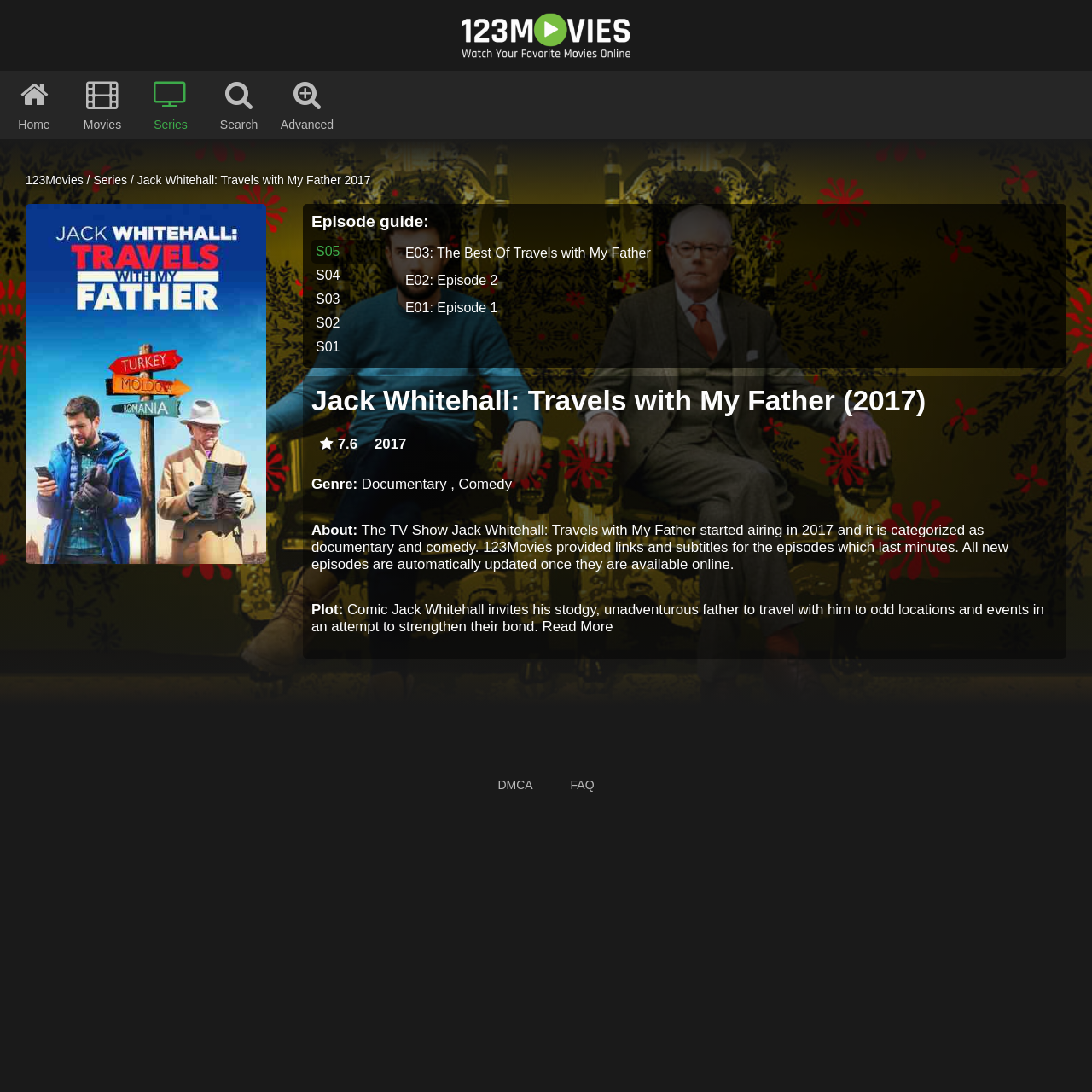Give a complete and precise description of the webpage's appearance.

The webpage is about the TV show "Jack Whitehall: Travels with My Father" which was released in 2017. At the top of the page, there is a link to "123Movies" and a search bar with an "Advanced" option. Below the search bar, there are links to "123Movies", a separator, and then "Series". 

To the right of the search bar, there is a link to the TV show's title, "Jack Whitehall: Travels with My Father 2017". Below this link, there is an episode guide with links to individual episodes, such as "E03: The Best Of Travels with My Father", "E02: Episode 2", and "E01: Episode 1". 

Further down the page, there is a heading with the TV show's title, followed by a rating of 7.6 and the release date of 2017. The genre of the show is listed as Documentary and Comedy. There is a brief description of the show, which explains that it started airing in 2017 and provides links and subtitles for the episodes. 

Below the description, there is a plot summary, which explains that the show is about a comedian who travels with his father to odd locations and events to strengthen their bond. There is a "Read More" link below the plot summary. 

At the bottom of the page, there are links to "DMCA" and "FAQ" in the footer section.